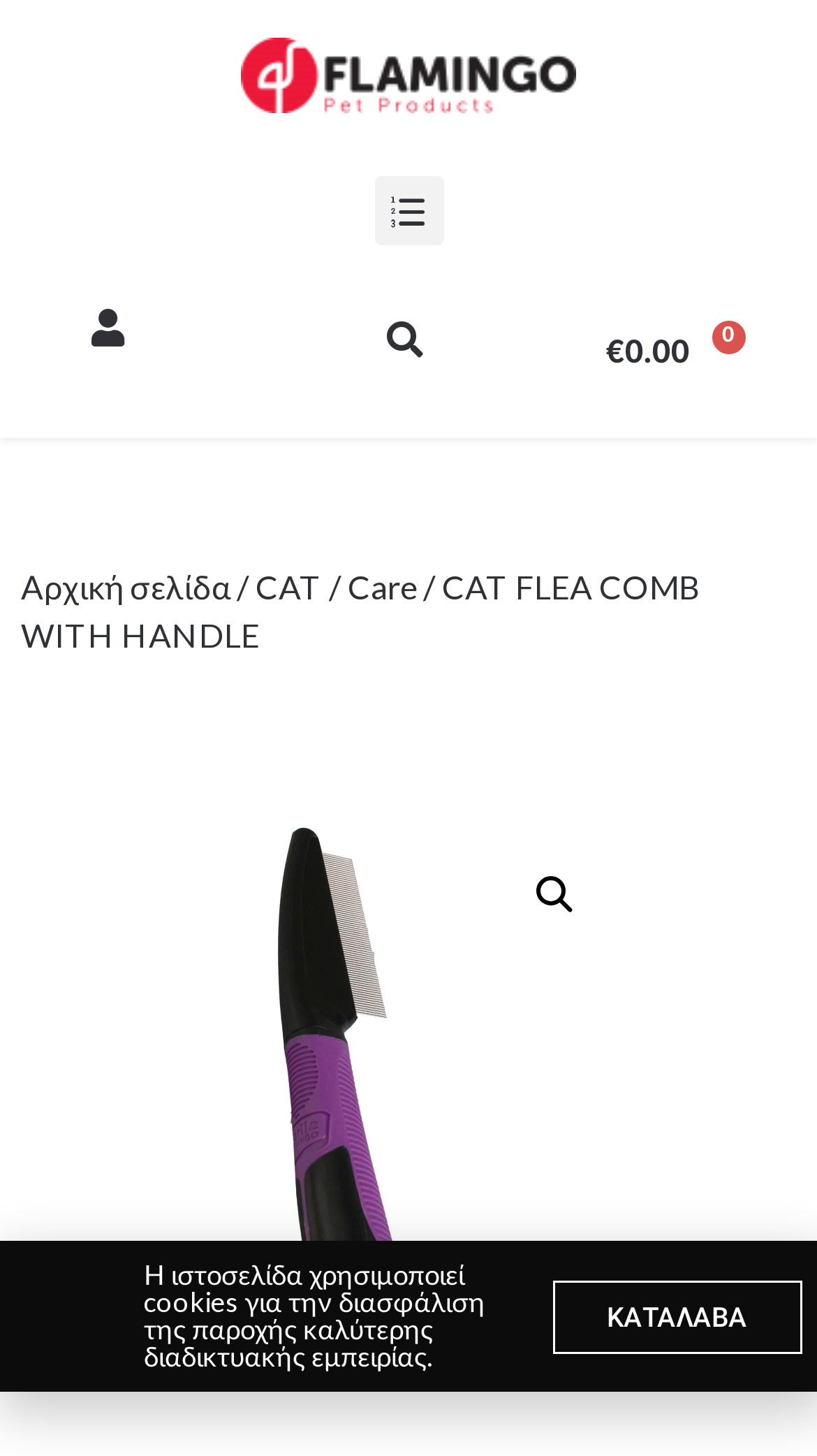Identify the bounding box coordinates of the area that should be clicked in order to complete the given instruction: "view cart". The bounding box coordinates should be four float numbers between 0 and 1, i.e., [left, top, right, bottom].

[0.677, 0.212, 0.958, 0.272]